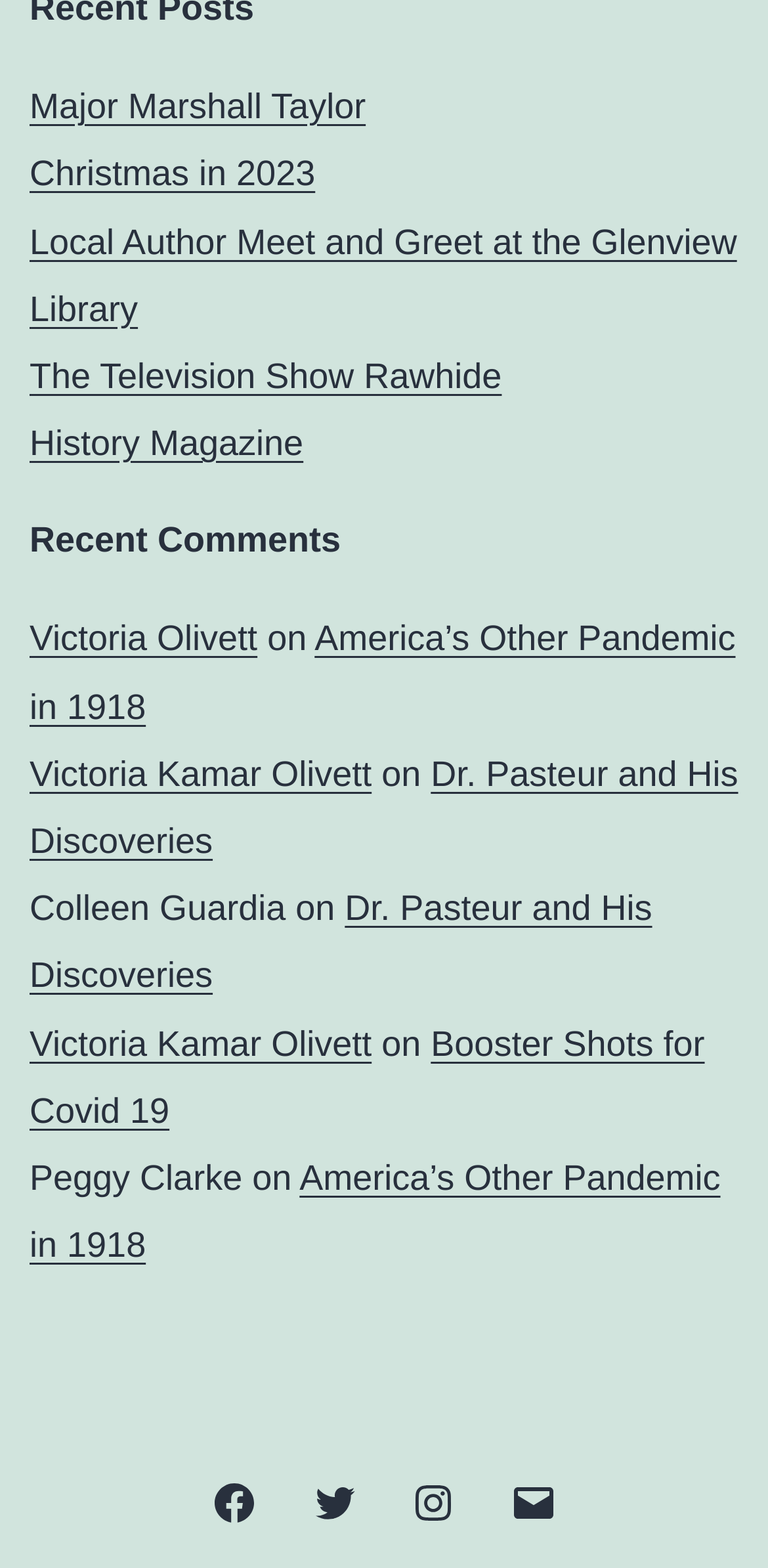How many comments are there in total?
Carefully examine the image and provide a detailed answer to the question.

I counted the number of links and static text elements under the 'Recent Comments' navigation, which represent individual comments. There are 8 comments in total.